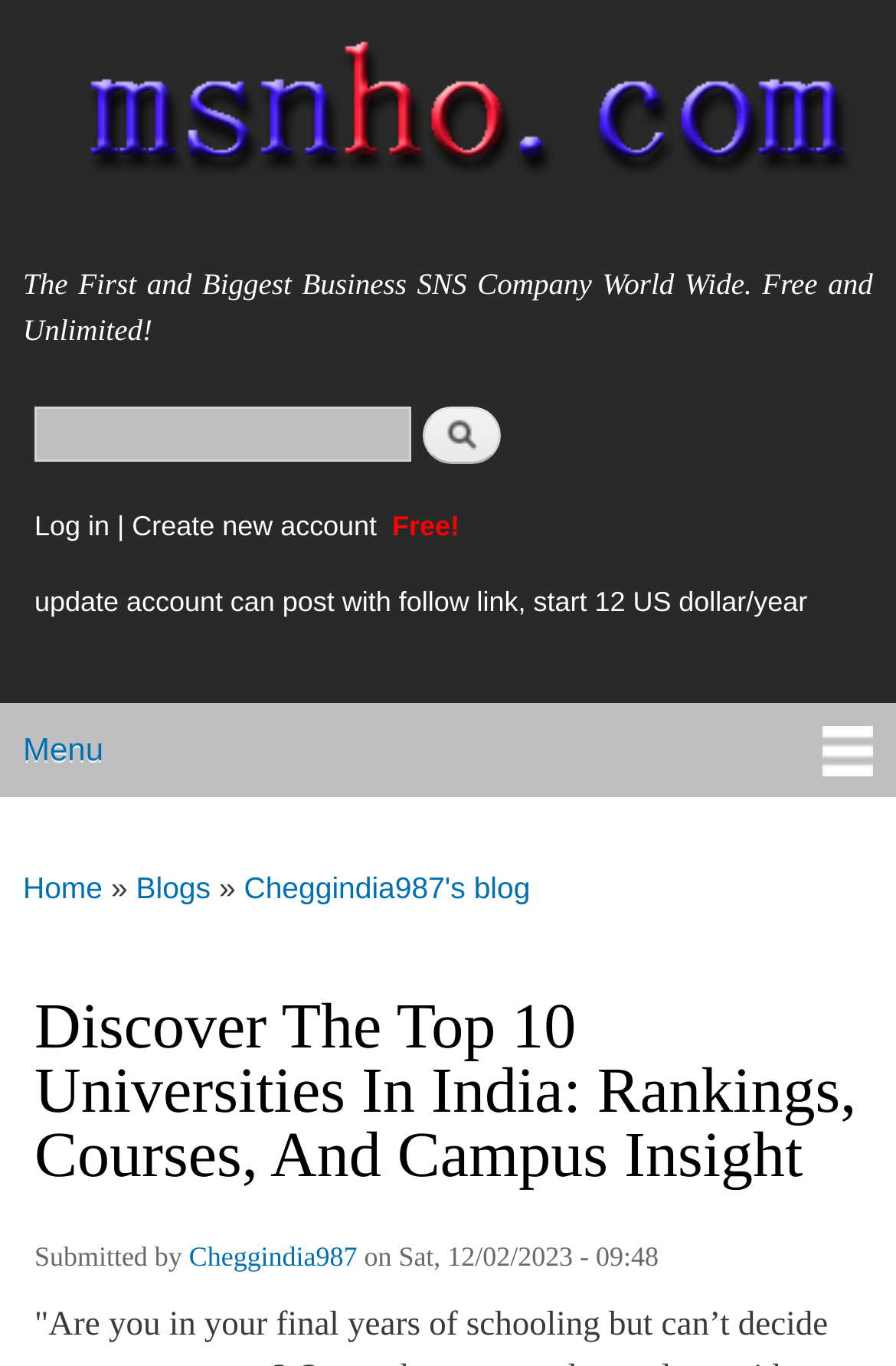Could you indicate the bounding box coordinates of the region to click in order to complete this instruction: "Log in to the account".

[0.038, 0.374, 0.122, 0.398]